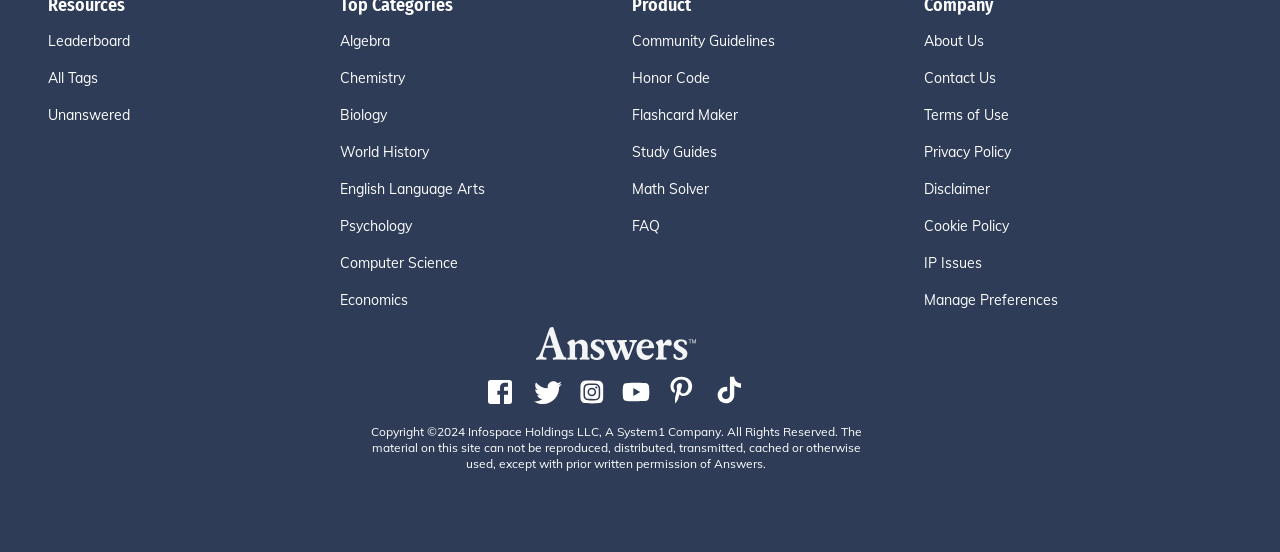Identify and provide the bounding box coordinates of the UI element described: "Study Guides". The coordinates should be formatted as [left, top, right, bottom], with each number being a float between 0 and 1.

[0.494, 0.257, 0.722, 0.295]